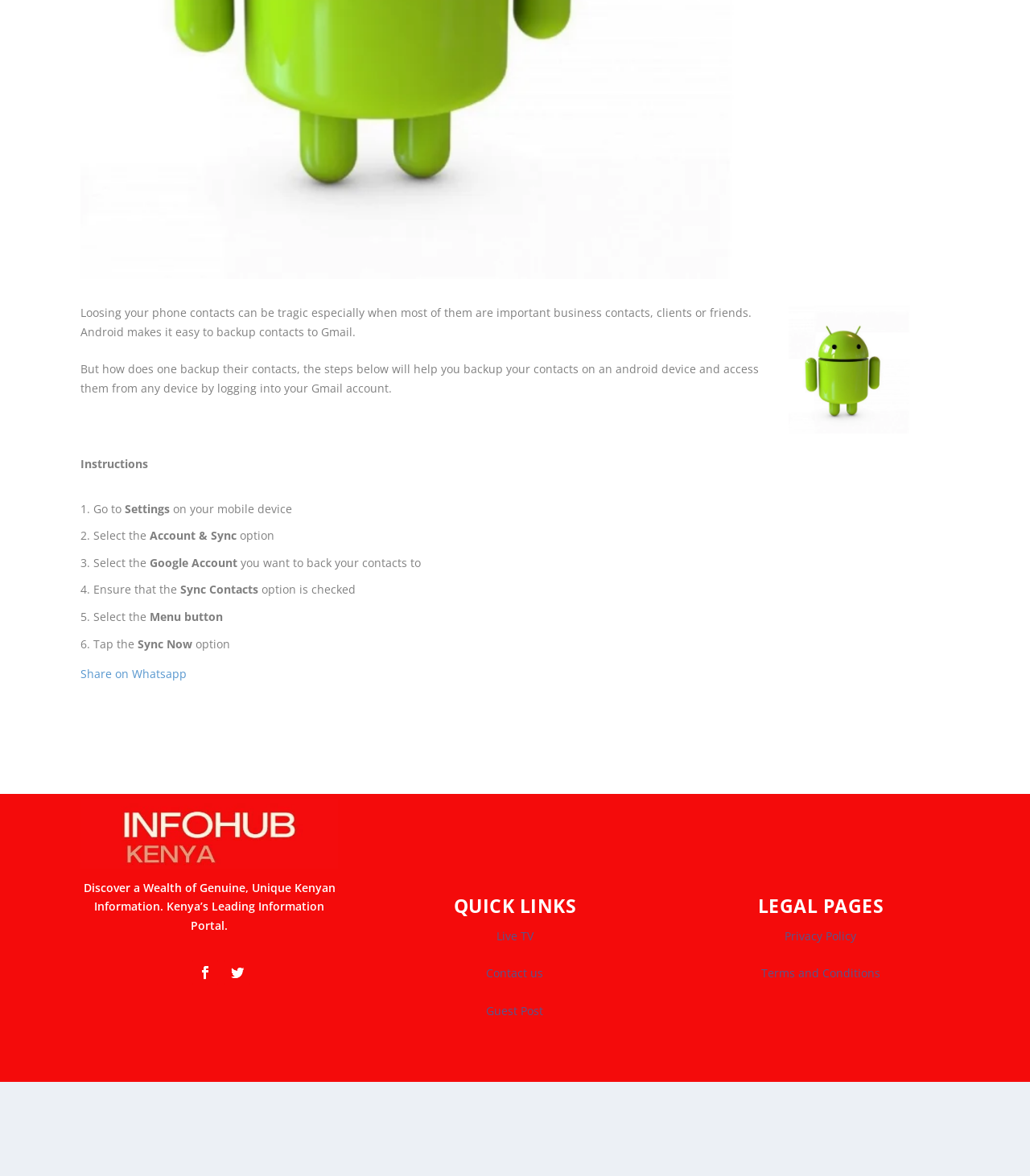Please find the bounding box coordinates of the clickable region needed to complete the following instruction: "Click the Live TV link". The bounding box coordinates must consist of four float numbers between 0 and 1, i.e., [left, top, right, bottom].

[0.482, 0.847, 0.518, 0.86]